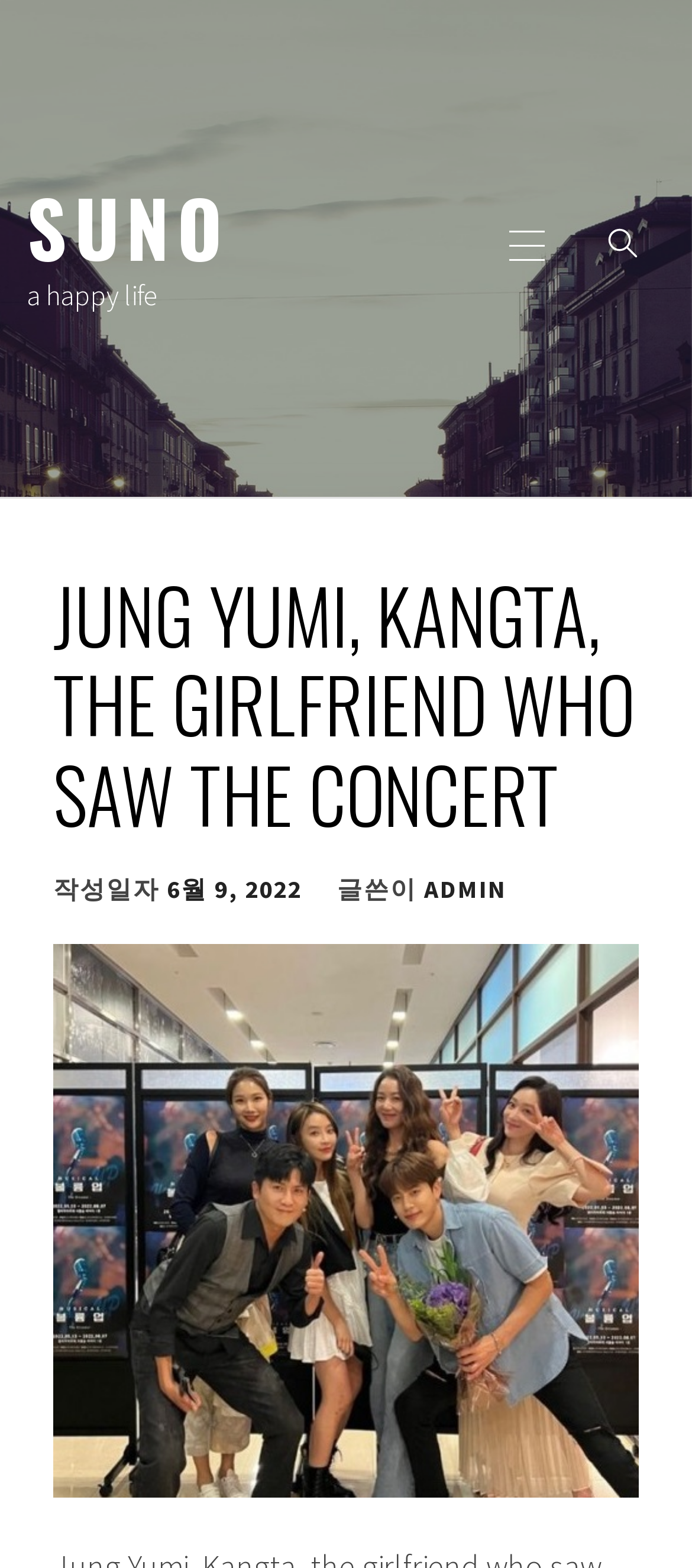Please provide a one-word or phrase answer to the question: 
What is the date of the article?

June 9, 2022